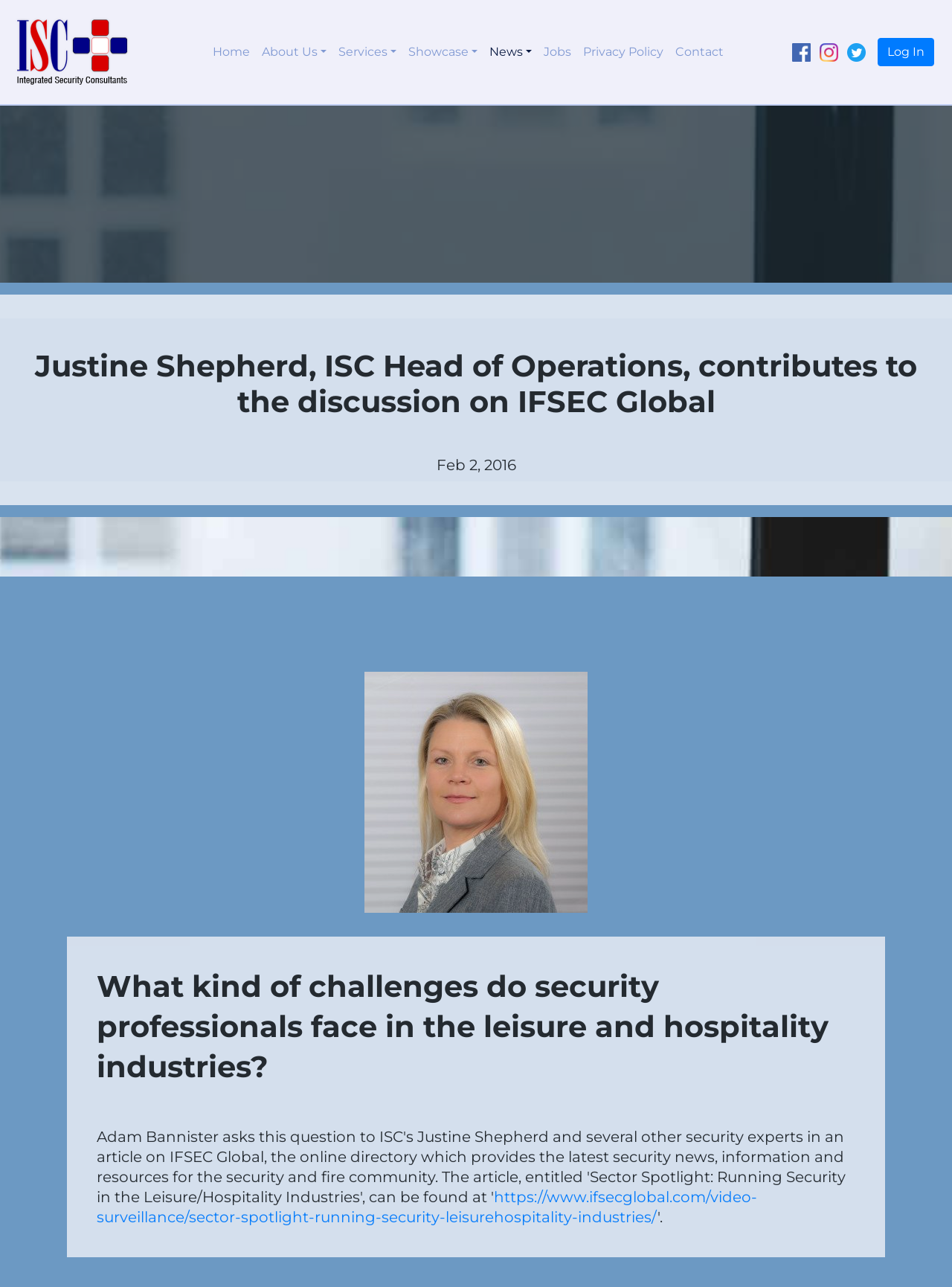Please indicate the bounding box coordinates of the element's region to be clicked to achieve the instruction: "Visit the IFSEC Global article". Provide the coordinates as four float numbers between 0 and 1, i.e., [left, top, right, bottom].

[0.102, 0.923, 0.795, 0.953]